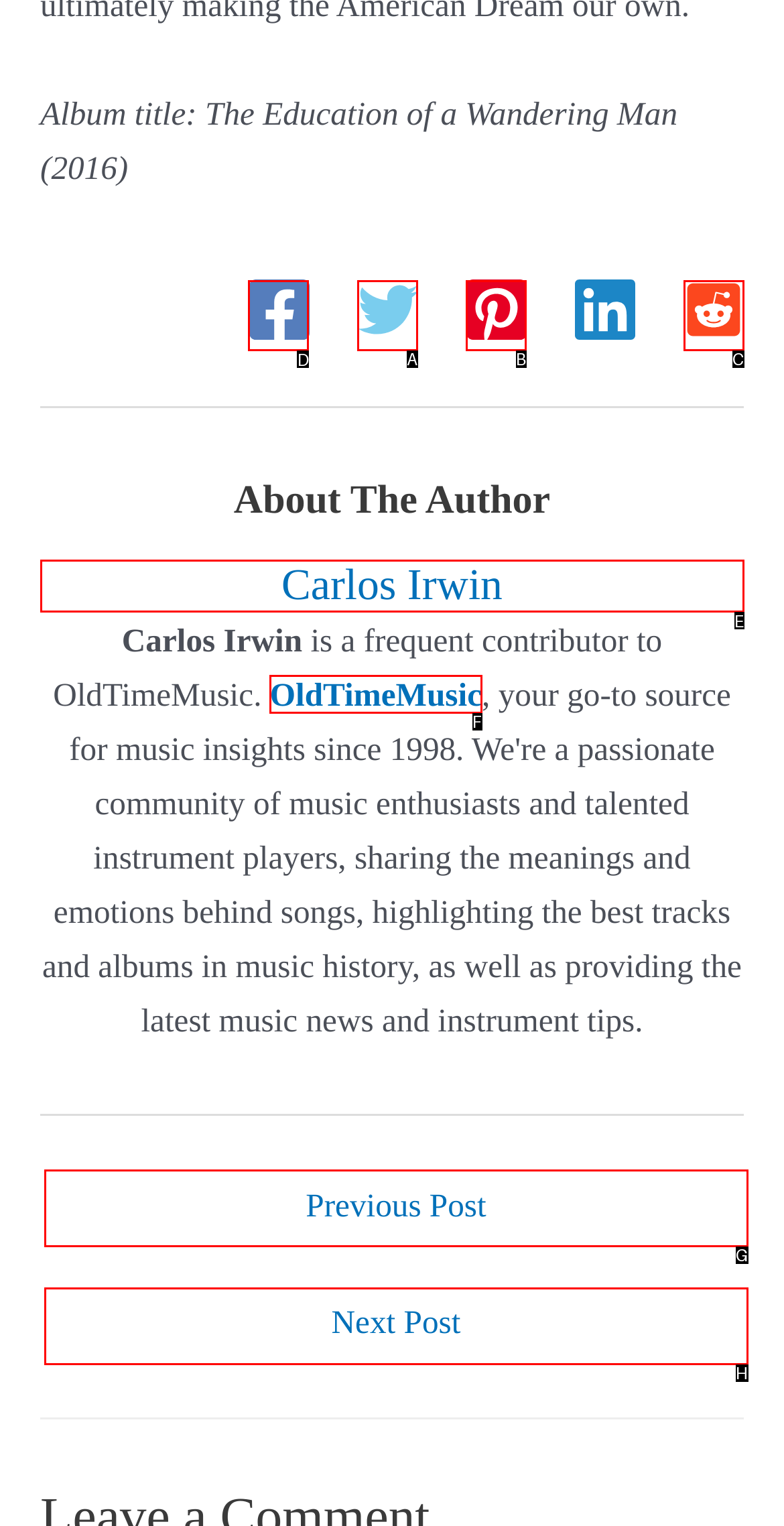For the given instruction: View Facebook page, determine which boxed UI element should be clicked. Answer with the letter of the corresponding option directly.

D